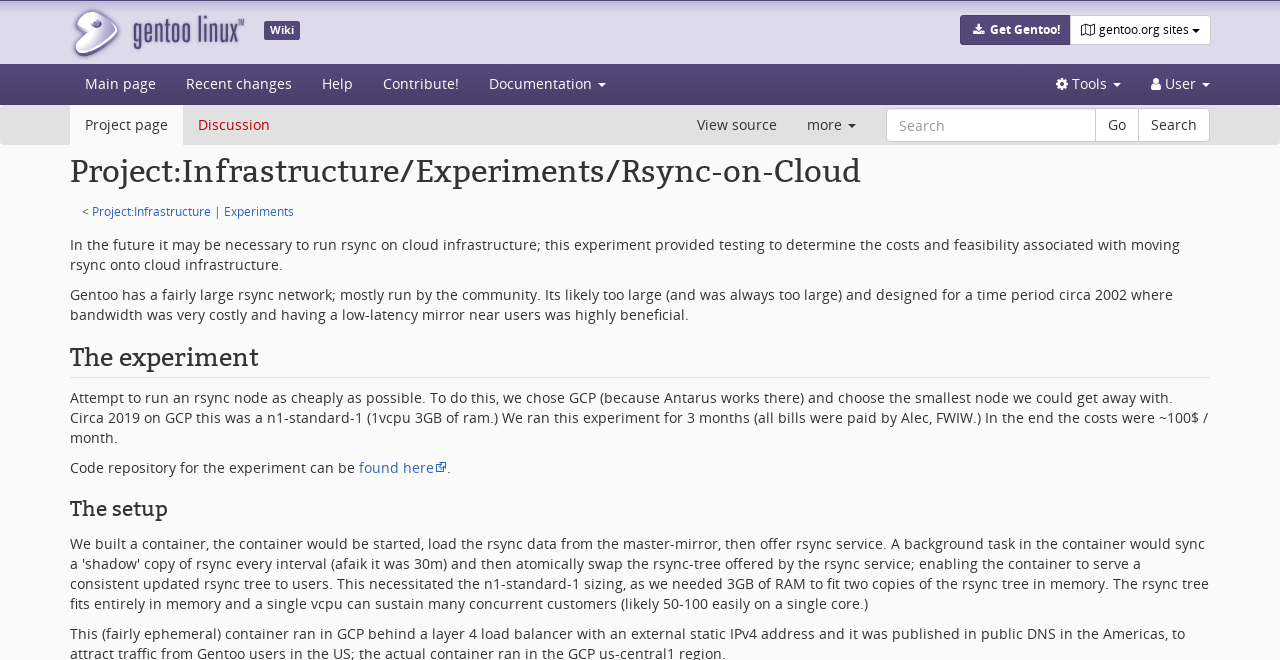What is the purpose of the experiment?
Respond to the question with a well-detailed and thorough answer.

I found the answer by reading the first paragraph of the webpage, which states that the experiment is to determine the costs and feasibility associated with moving rsync onto cloud infrastructure.